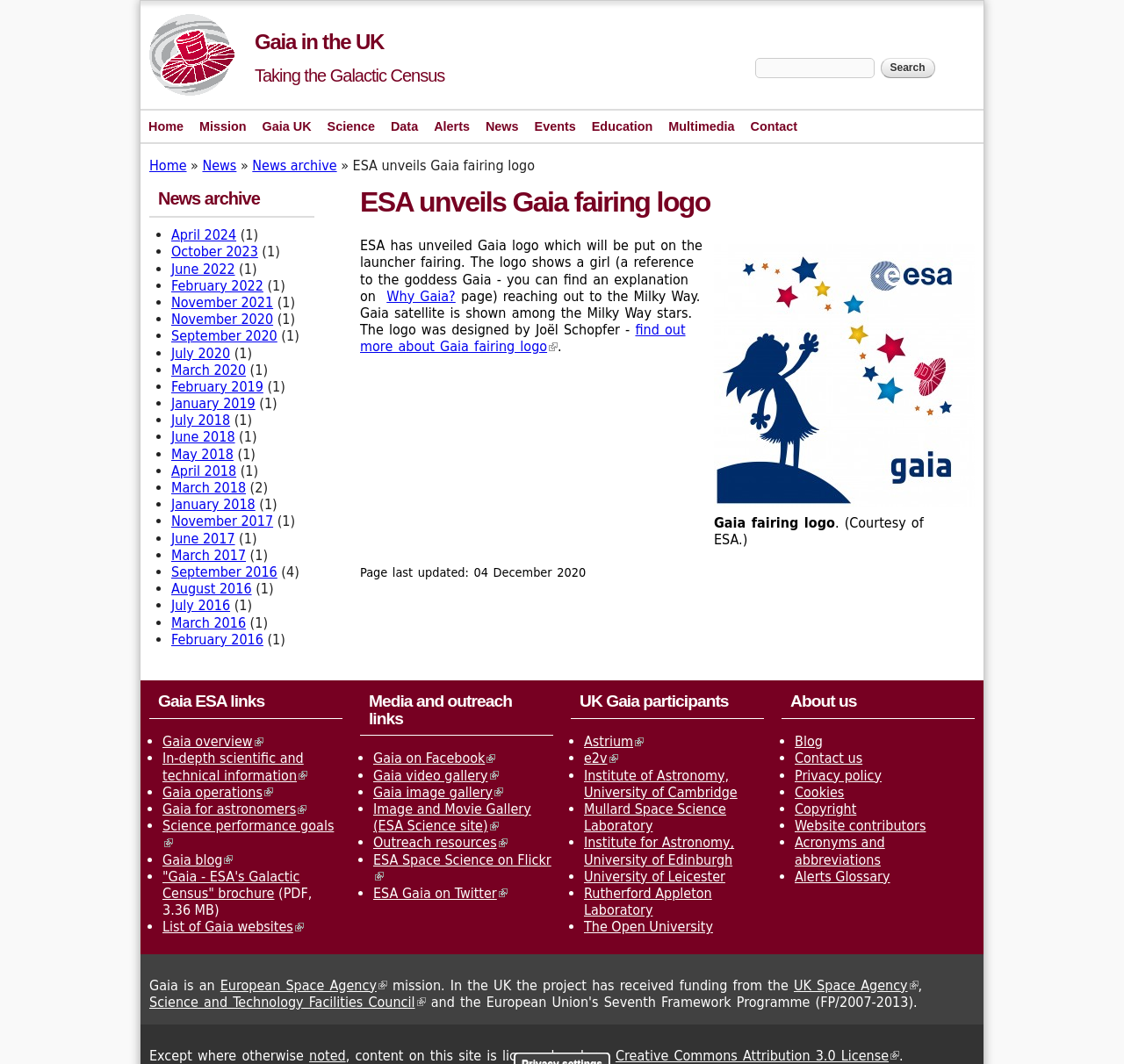Please identify the bounding box coordinates of the clickable area that will fulfill the following instruction: "Go to Gaia in the UK page". The coordinates should be in the format of four float numbers between 0 and 1, i.e., [left, top, right, bottom].

[0.133, 0.074, 0.211, 0.09]